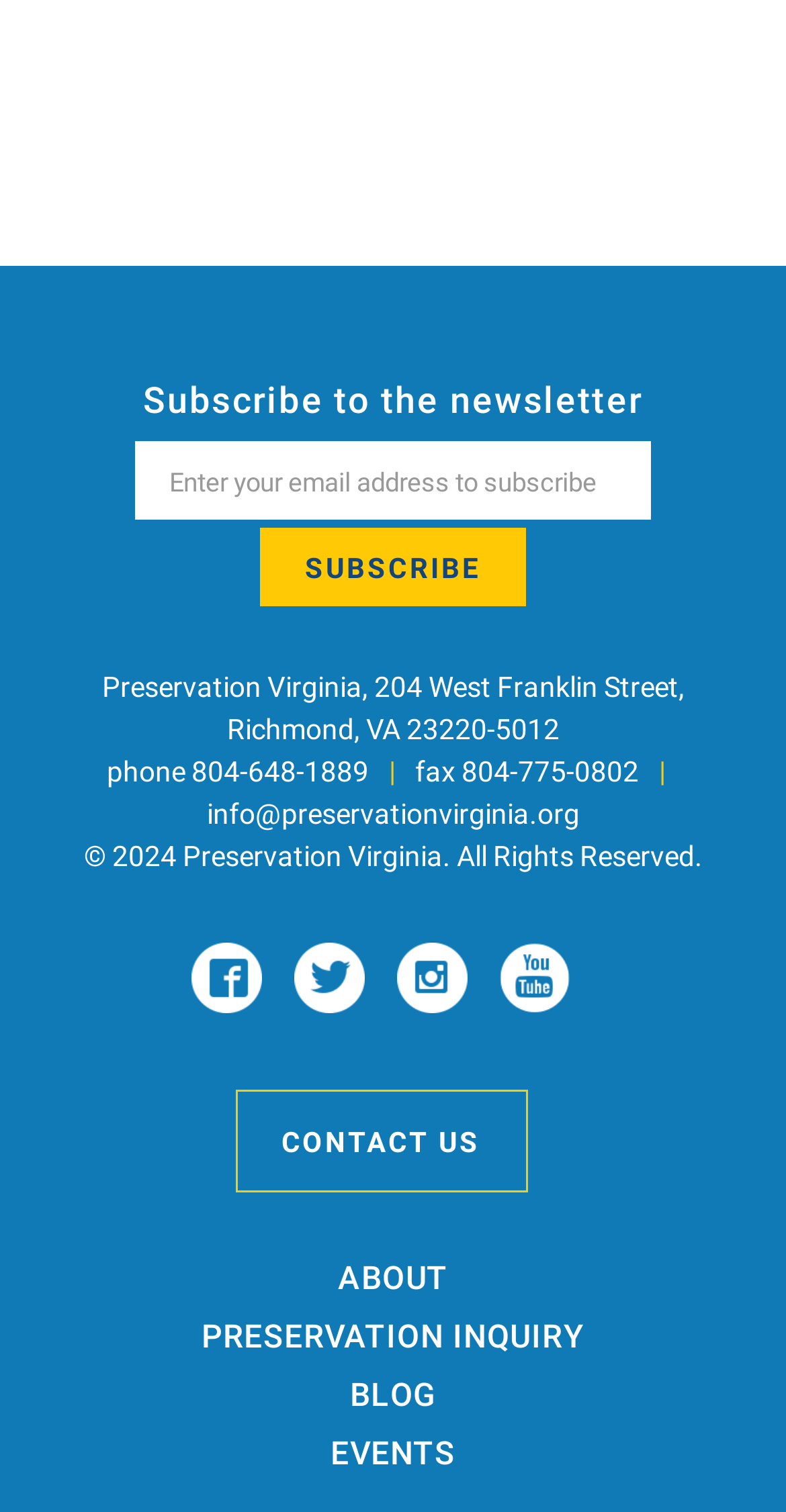Given the description: "parent_node: CONTACT US", determine the bounding box coordinates of the UI element. The coordinates should be formatted as four float numbers between 0 and 1, [left, top, right, bottom].

[0.636, 0.624, 0.726, 0.67]